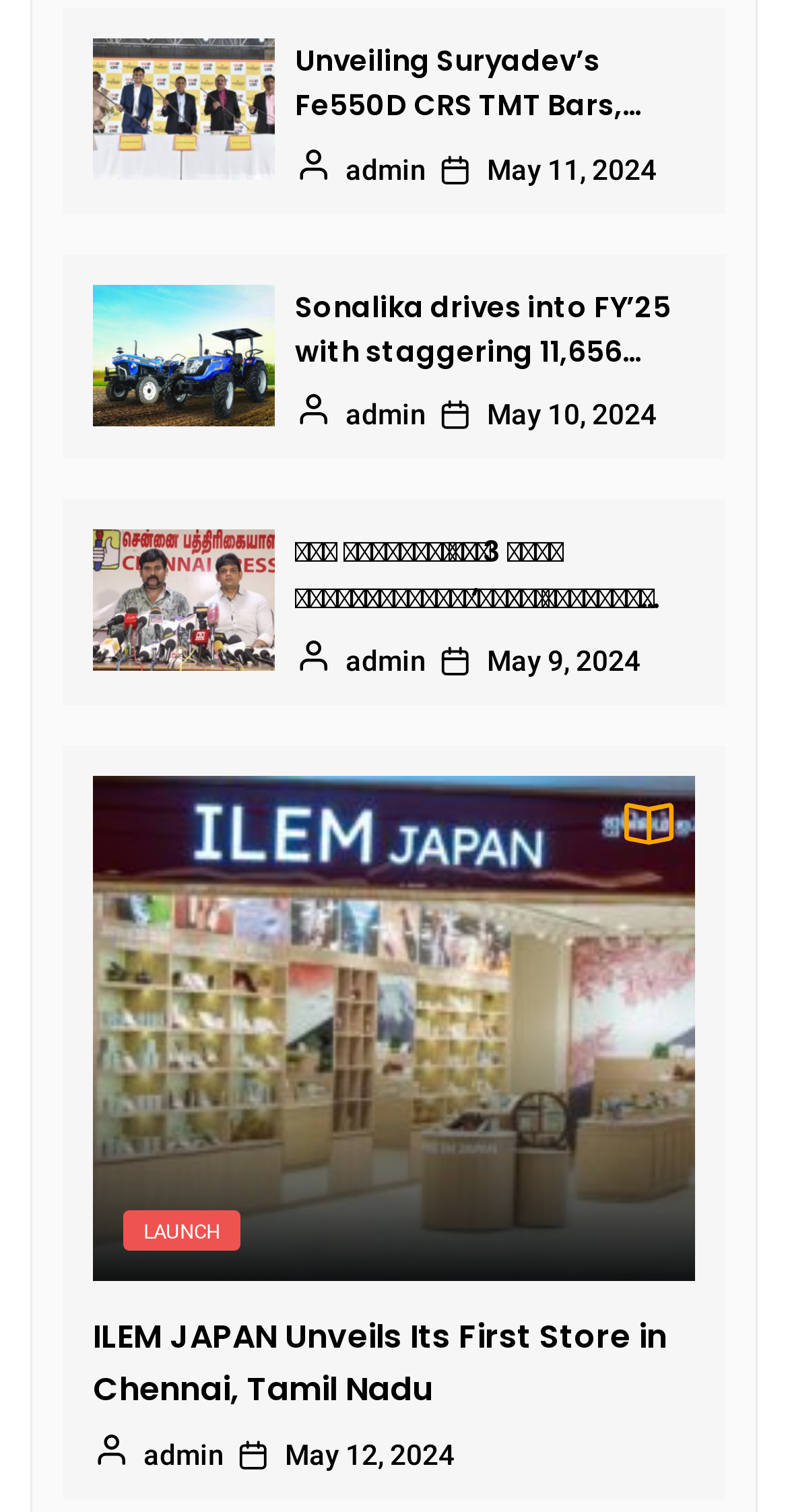Identify and provide the bounding box coordinates of the UI element described: "May 9, 2024May 10, 2024". The coordinates should be formatted as [left, top, right, bottom], with each number being a float between 0 and 1.

[0.618, 0.426, 0.813, 0.448]